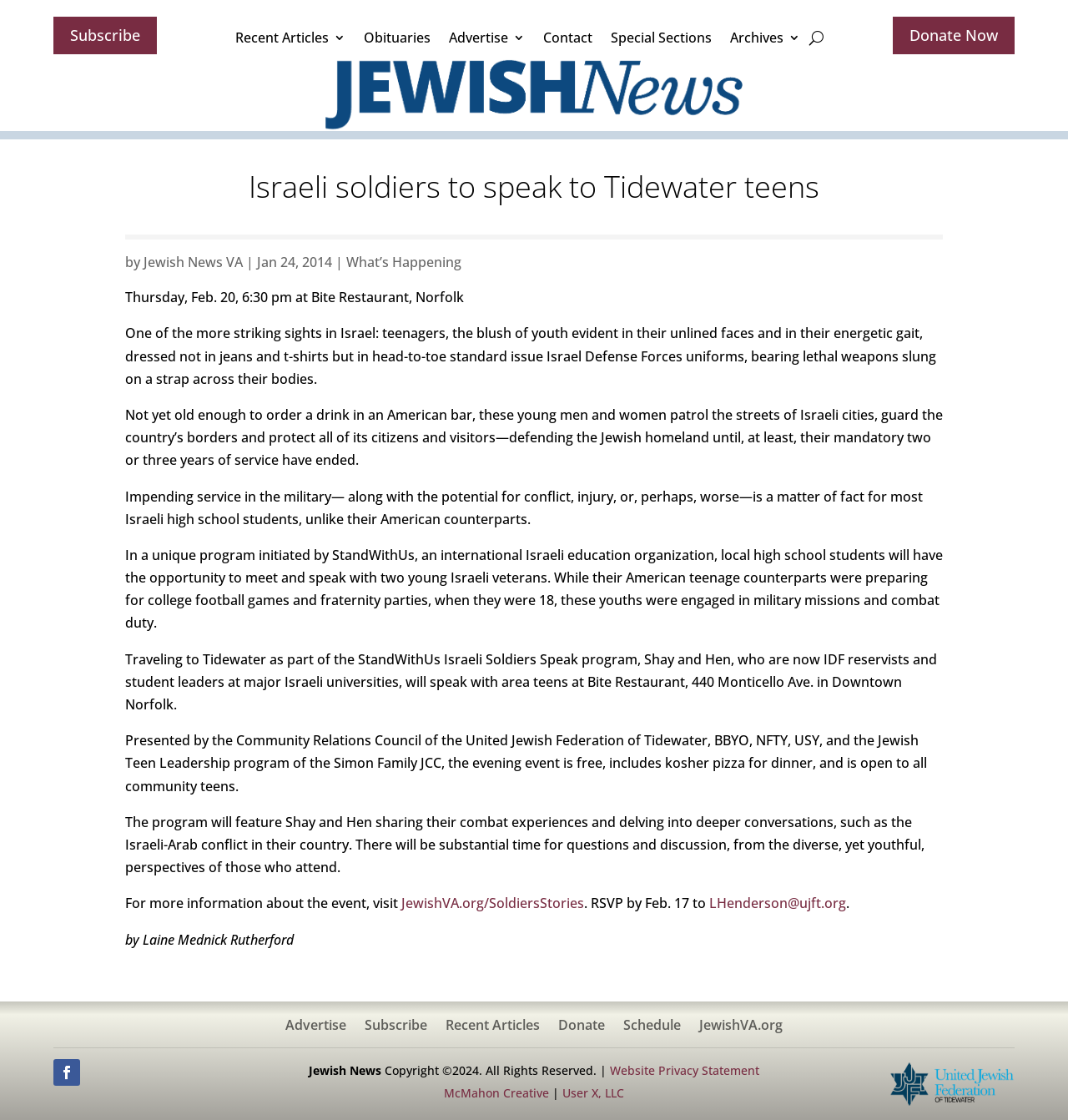Locate the bounding box coordinates of the element that needs to be clicked to carry out the instruction: "Subscribe to the newsletter". The coordinates should be given as four float numbers ranging from 0 to 1, i.e., [left, top, right, bottom].

[0.05, 0.015, 0.147, 0.049]